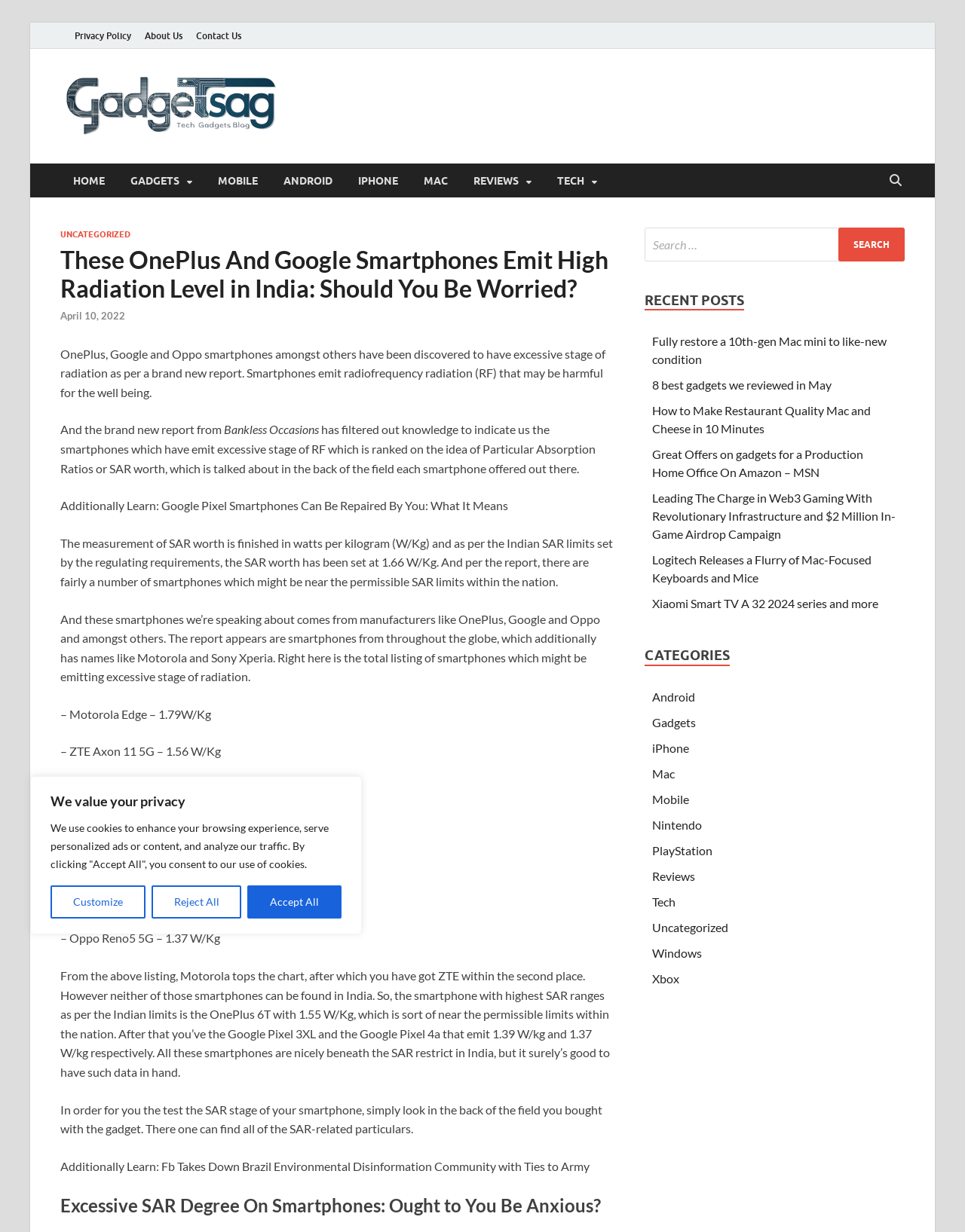Locate the bounding box coordinates of the UI element described by: "Reject All". Provide the coordinates as four float numbers between 0 and 1, formatted as [left, top, right, bottom].

[0.157, 0.719, 0.25, 0.746]